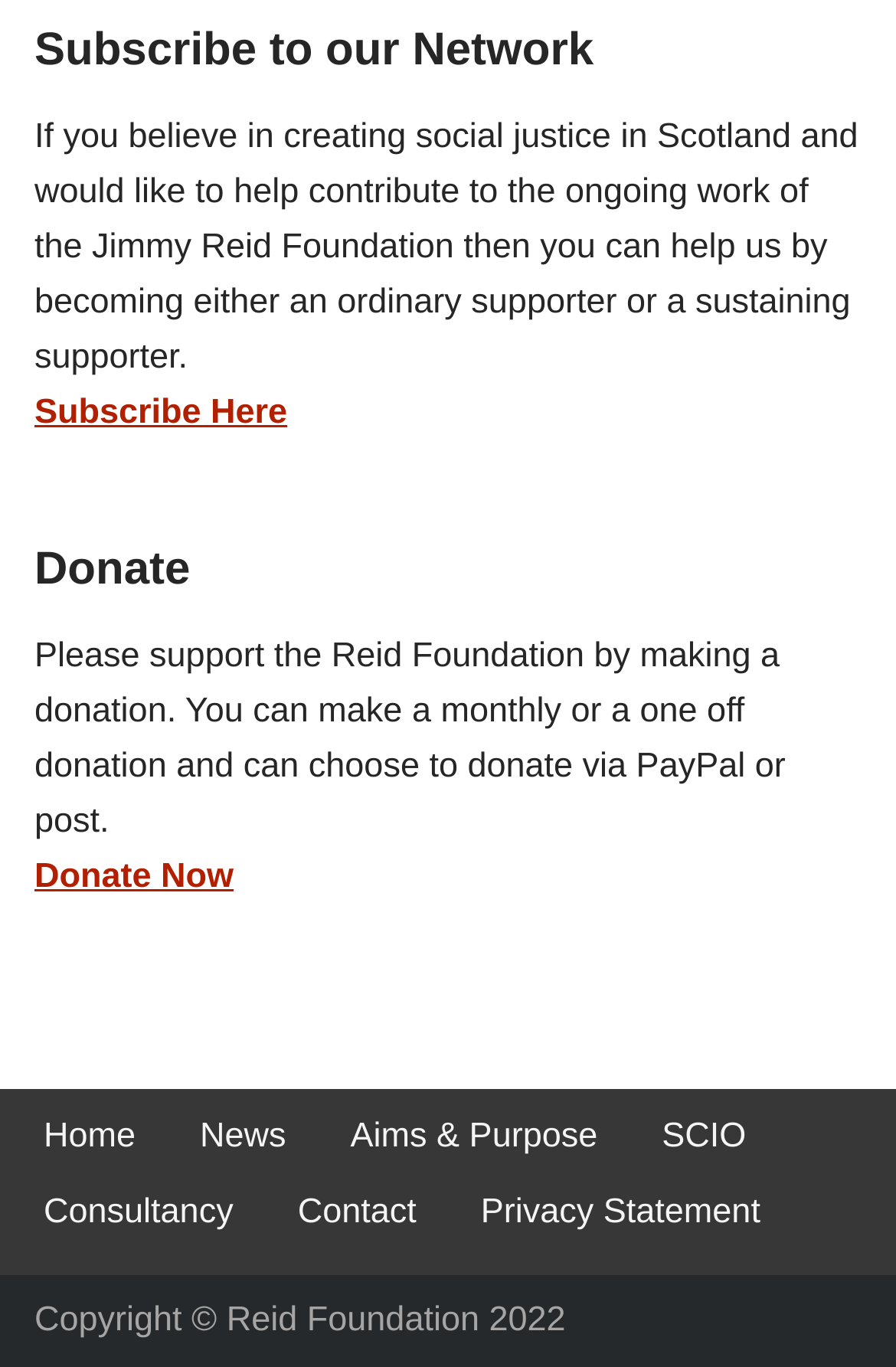Determine the bounding box coordinates for the element that should be clicked to follow this instruction: "Subscribe to the network". The coordinates should be given as four float numbers between 0 and 1, in the format [left, top, right, bottom].

[0.038, 0.288, 0.321, 0.316]